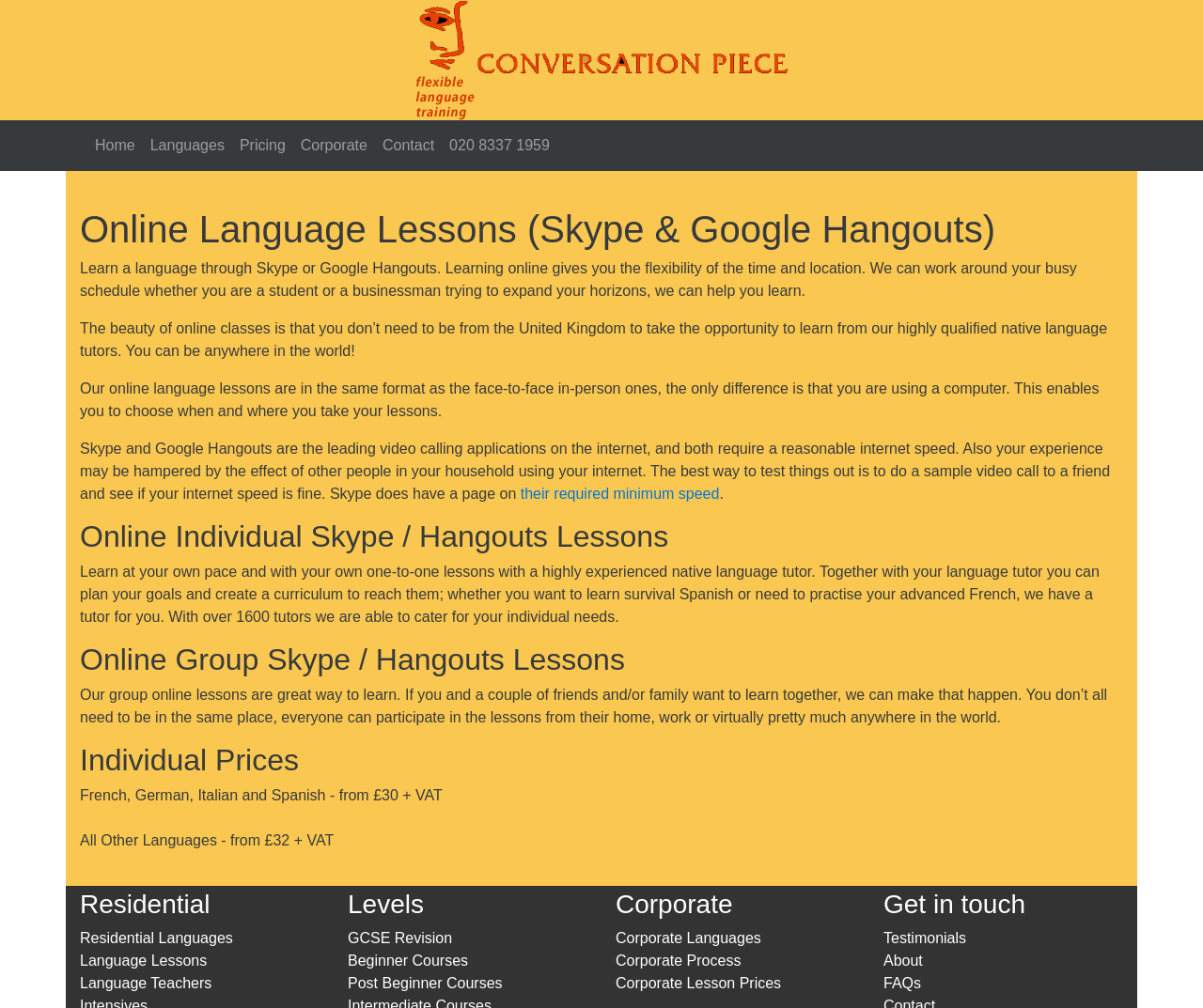Could you highlight the region that needs to be clicked to execute the instruction: "View the corporate language lessons"?

[0.512, 0.923, 0.633, 0.938]